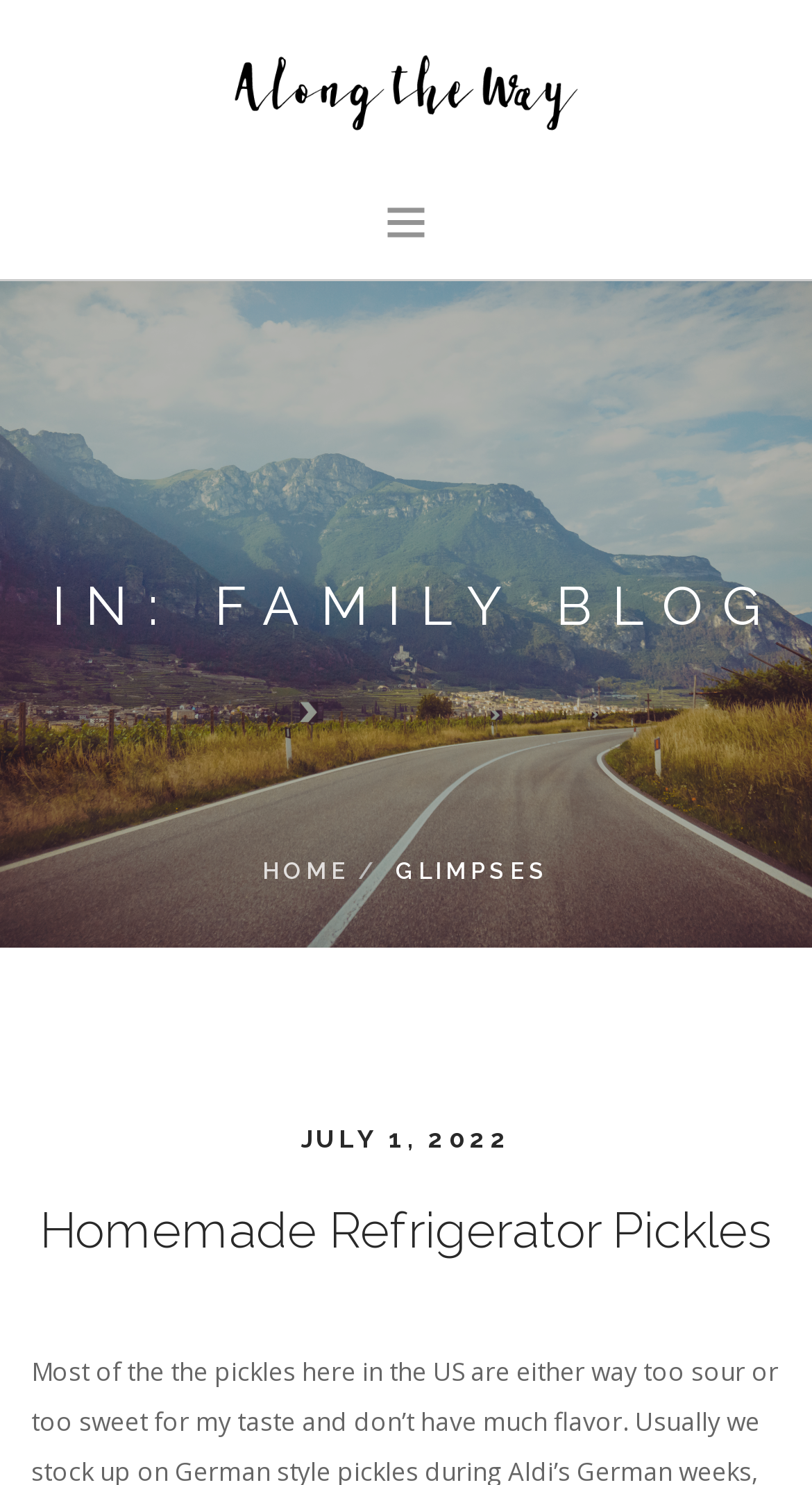Pinpoint the bounding box coordinates of the element to be clicked to execute the instruction: "view glimpses".

[0.041, 0.302, 0.959, 0.346]